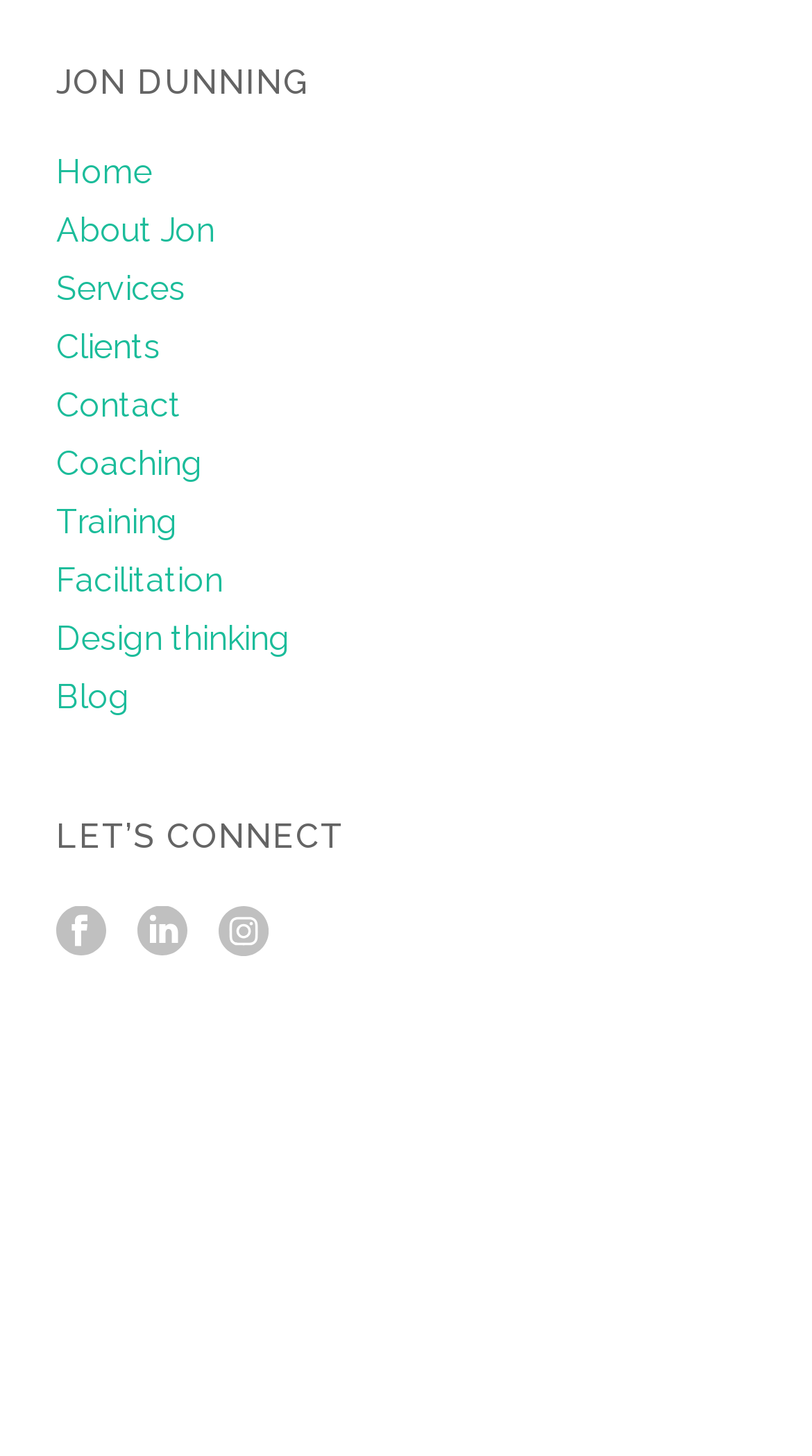Pinpoint the bounding box coordinates of the element that must be clicked to accomplish the following instruction: "Click on Home". The coordinates should be in the format of four float numbers between 0 and 1, i.e., [left, top, right, bottom].

[0.069, 0.106, 0.187, 0.131]